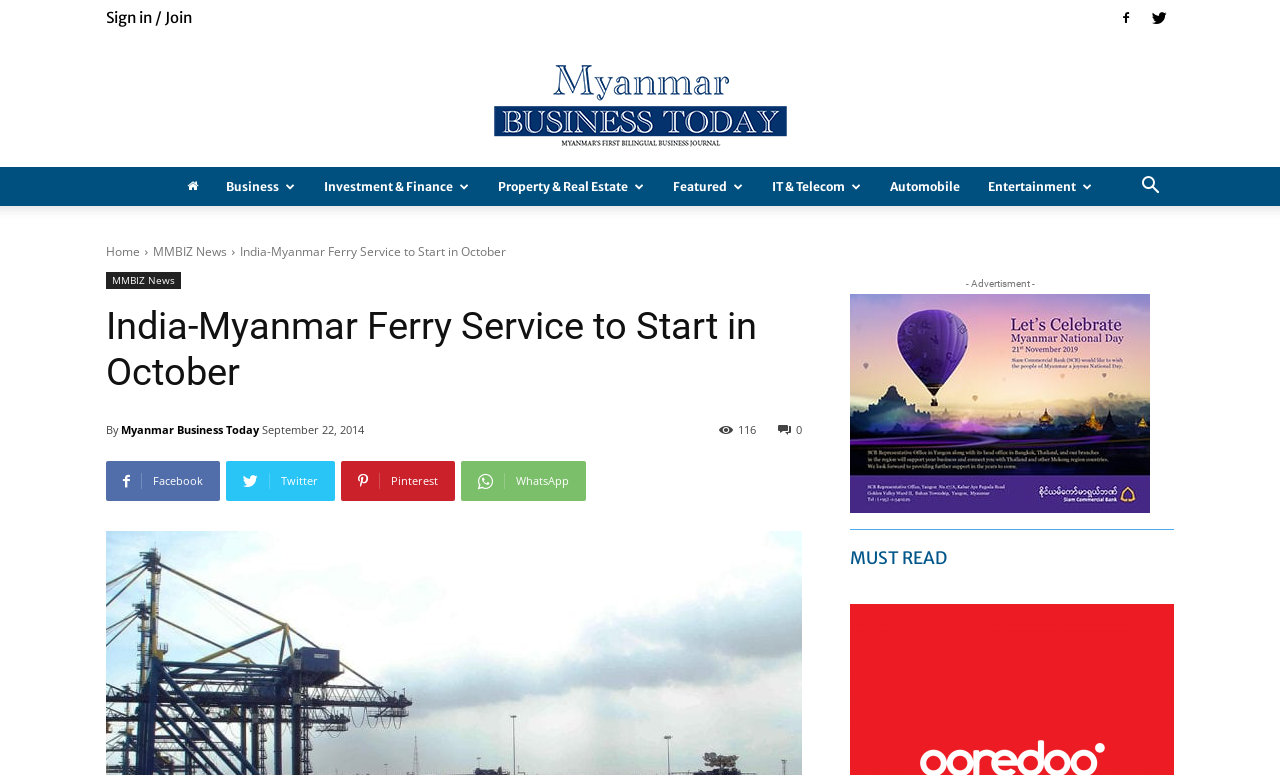What is the name of the ferry service?
Refer to the image and answer the question using a single word or phrase.

India-Myanmar Ferry Service